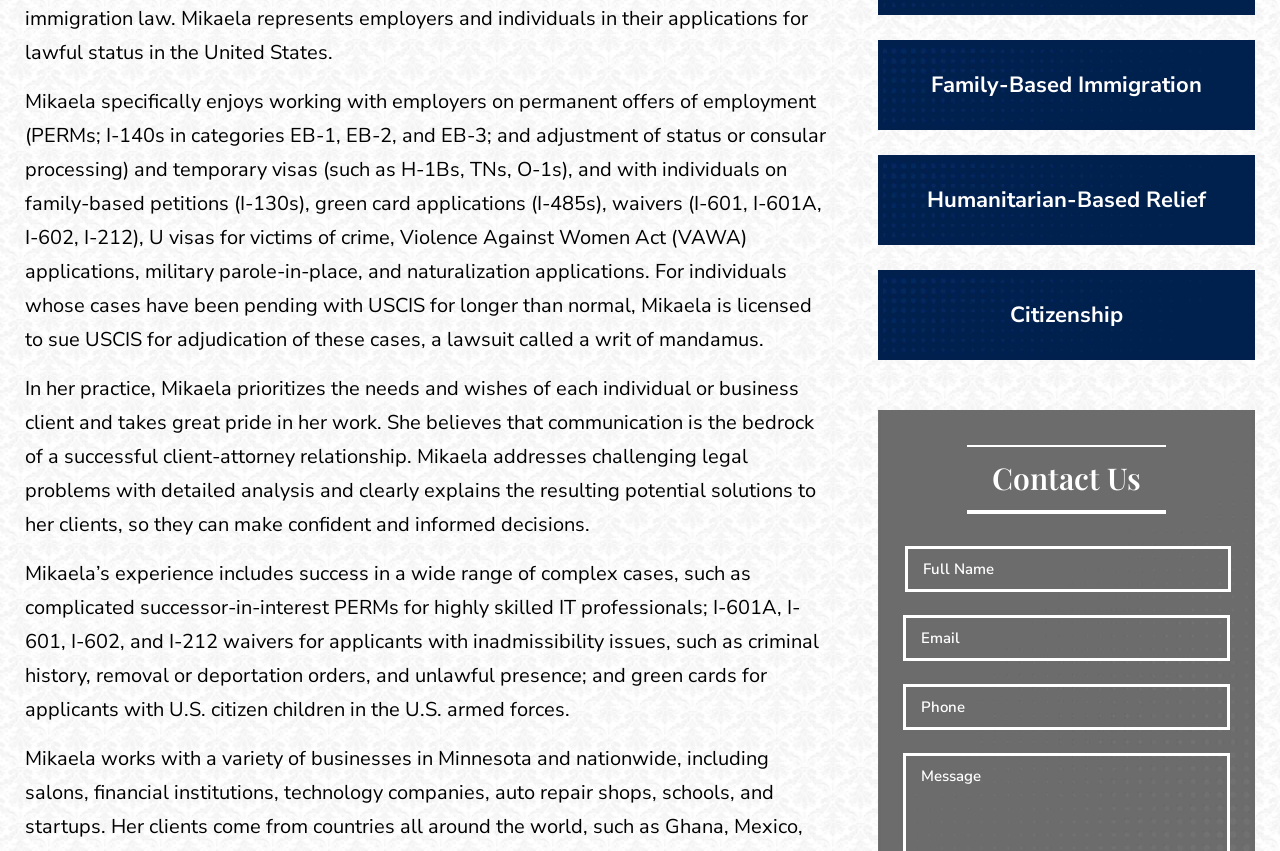Extract the bounding box coordinates for the UI element described by the text: "name="input_2" placeholder="Email"". The coordinates should be in the form of [left, top, right, bottom] with values between 0 and 1.

[0.706, 0.723, 0.961, 0.777]